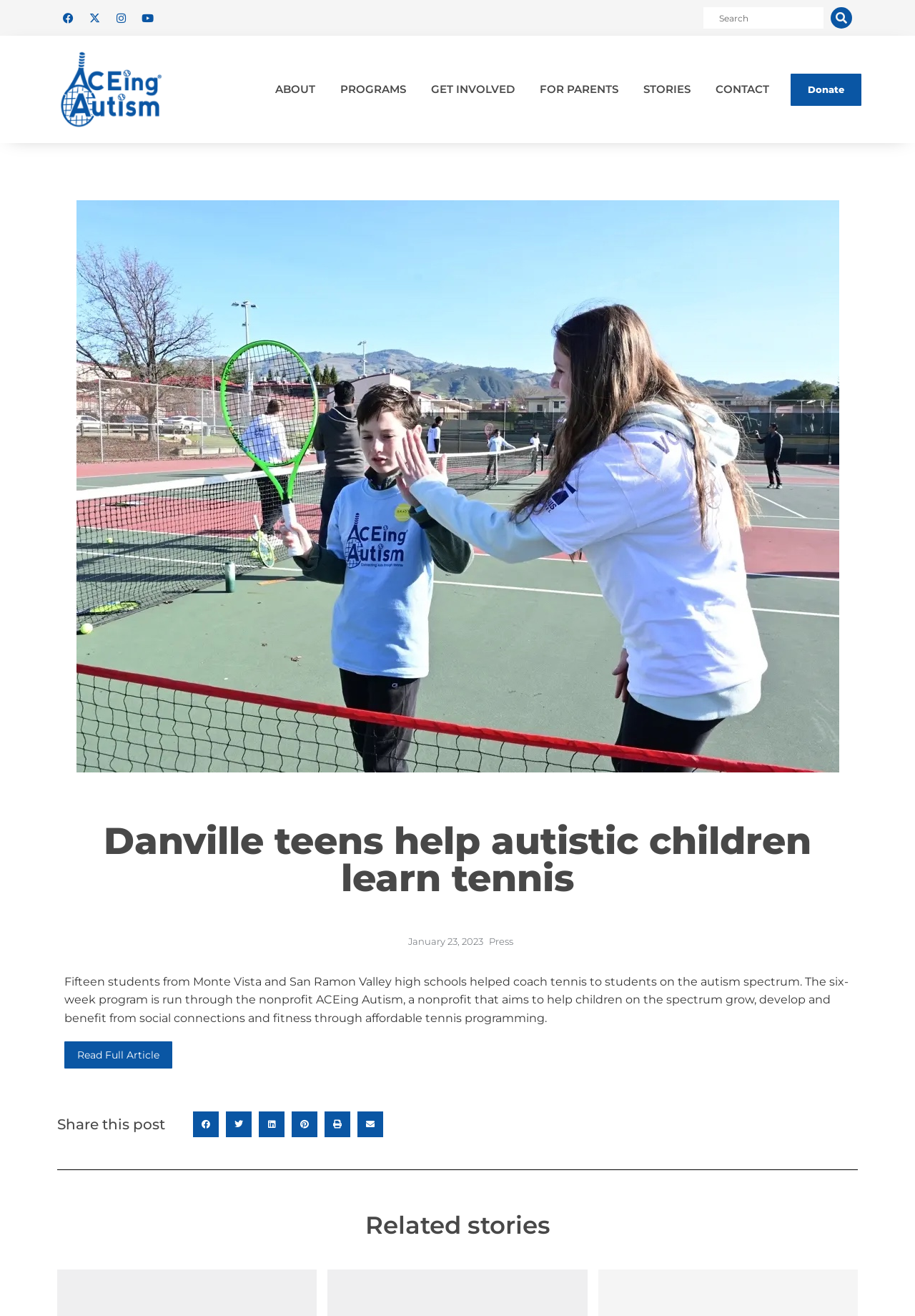From the given element description: "Instagram", find the bounding box for the UI element. Provide the coordinates as four float numbers between 0 and 1, in the order [left, top, right, bottom].

[0.12, 0.005, 0.144, 0.022]